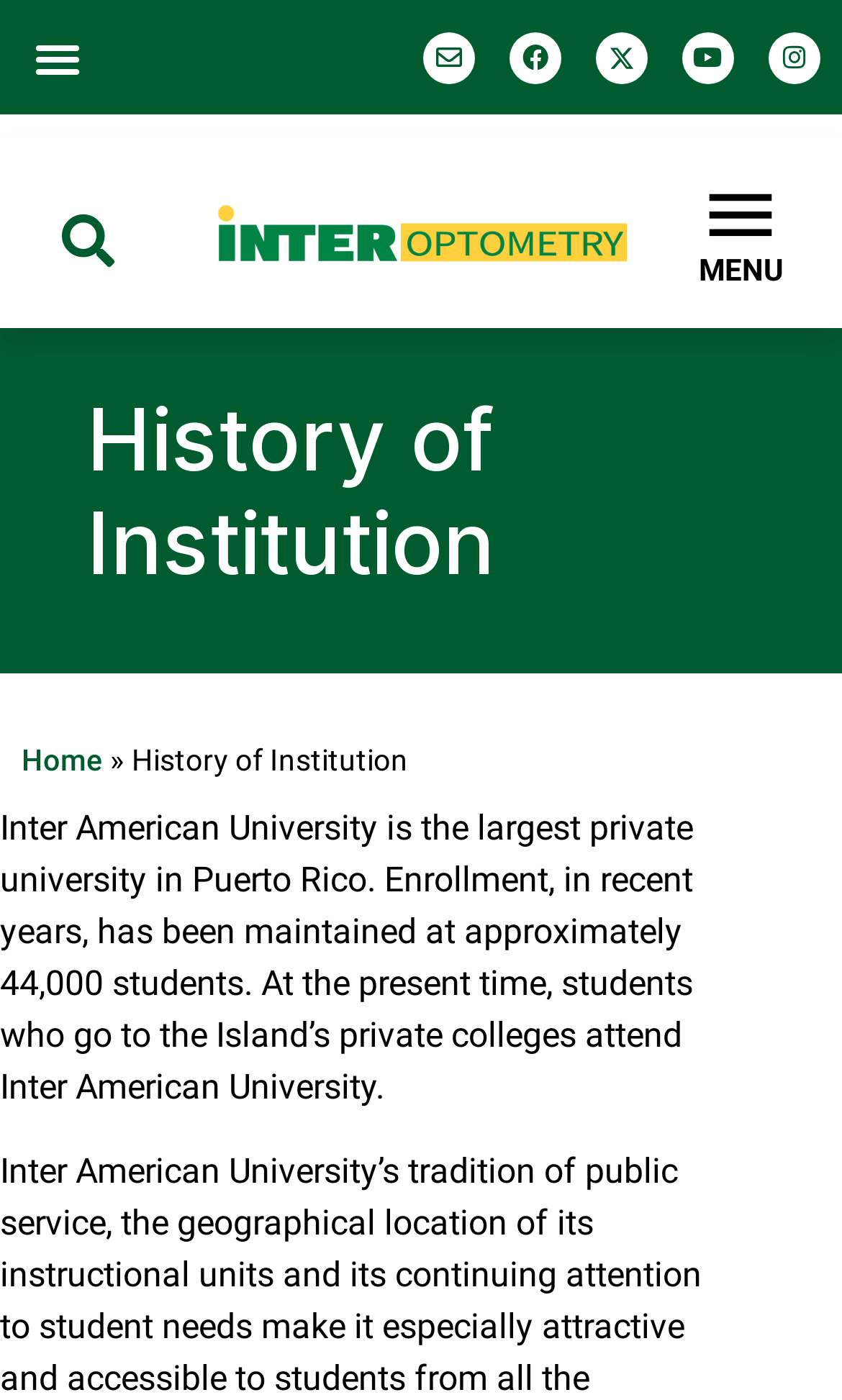Respond with a single word or short phrase to the following question: 
What social media platforms are available?

Facebook, Youtube, Instagram